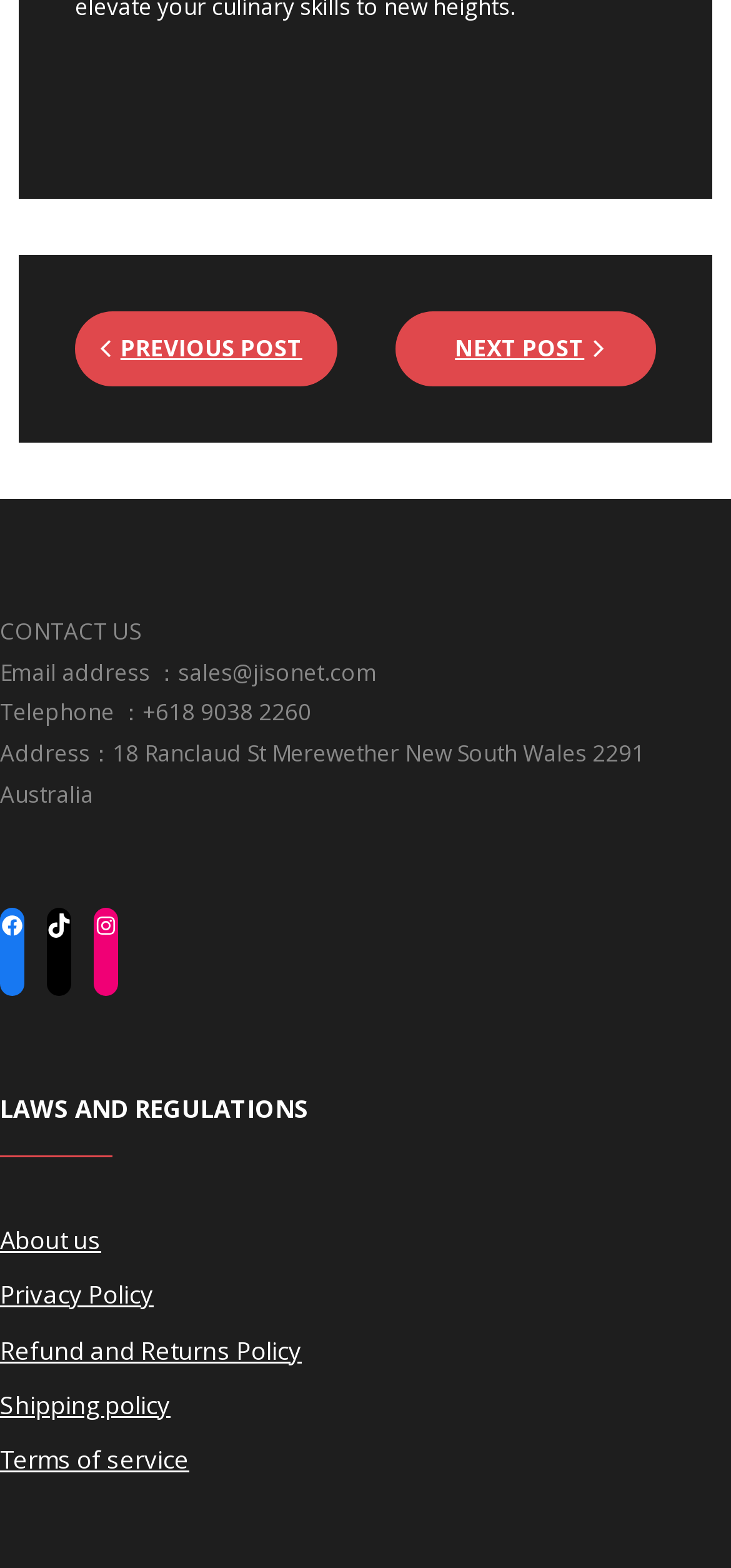Locate the bounding box coordinates of the area you need to click to fulfill this instruction: 'Click on the next post'. The coordinates must be in the form of four float numbers ranging from 0 to 1: [left, top, right, bottom].

[0.54, 0.199, 0.897, 0.247]